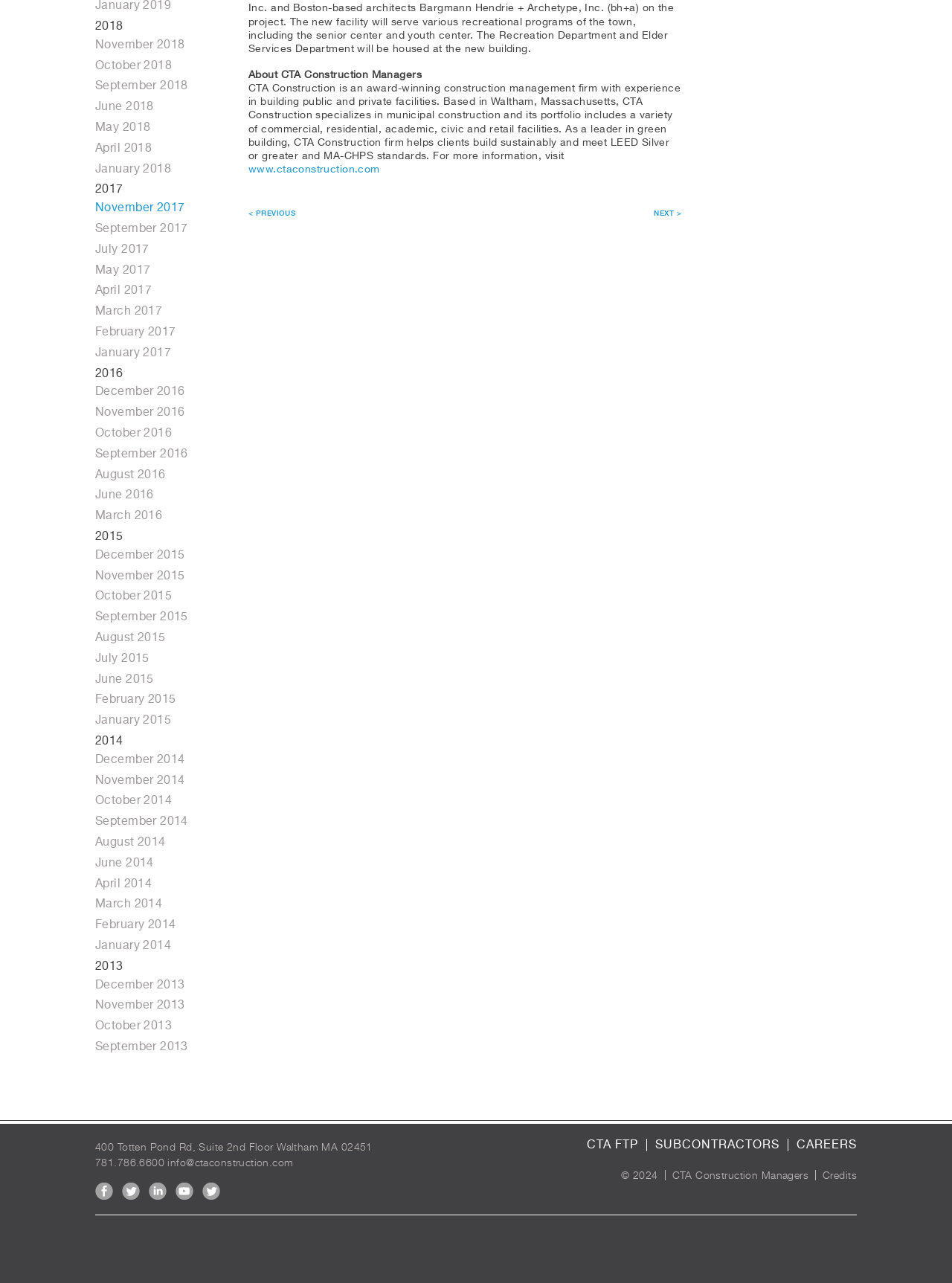Extract the bounding box coordinates for the described element: "2015". The coordinates should be represented as four float numbers between 0 and 1: [left, top, right, bottom].

[0.1, 0.414, 0.129, 0.423]